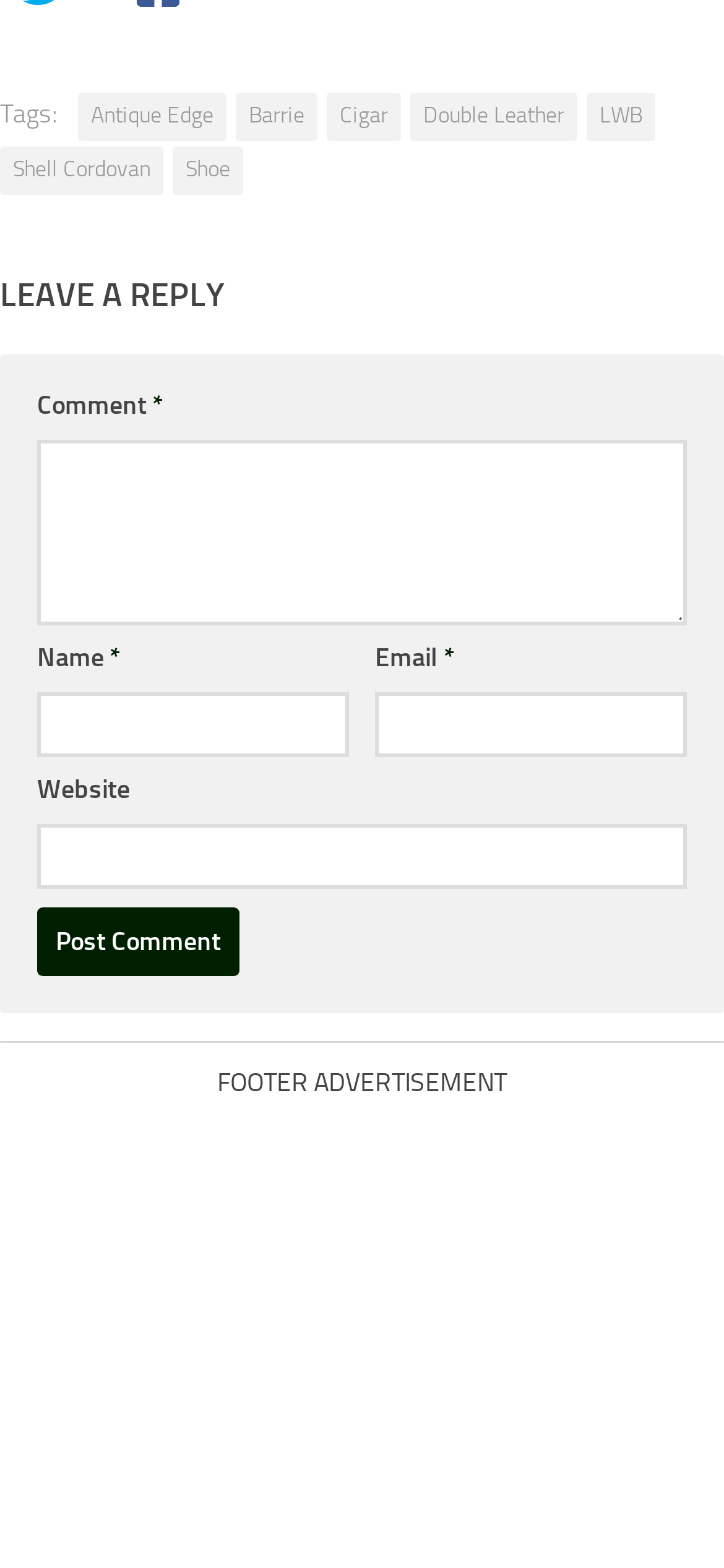Use a single word or phrase to answer the question:
How many links are there in the tag section?

6